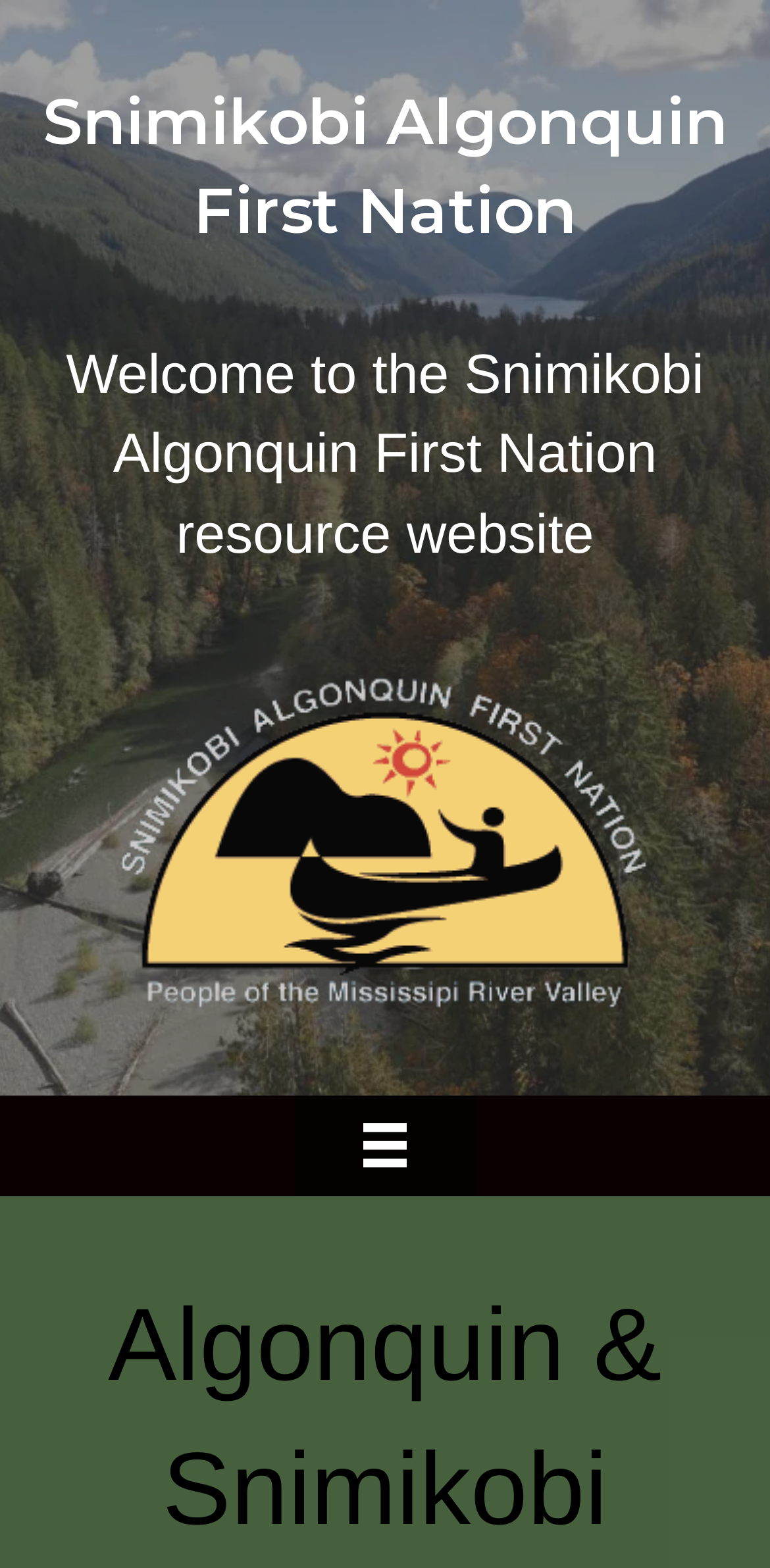Generate the title text from the webpage.

Snimikobi Algonquin First Nation